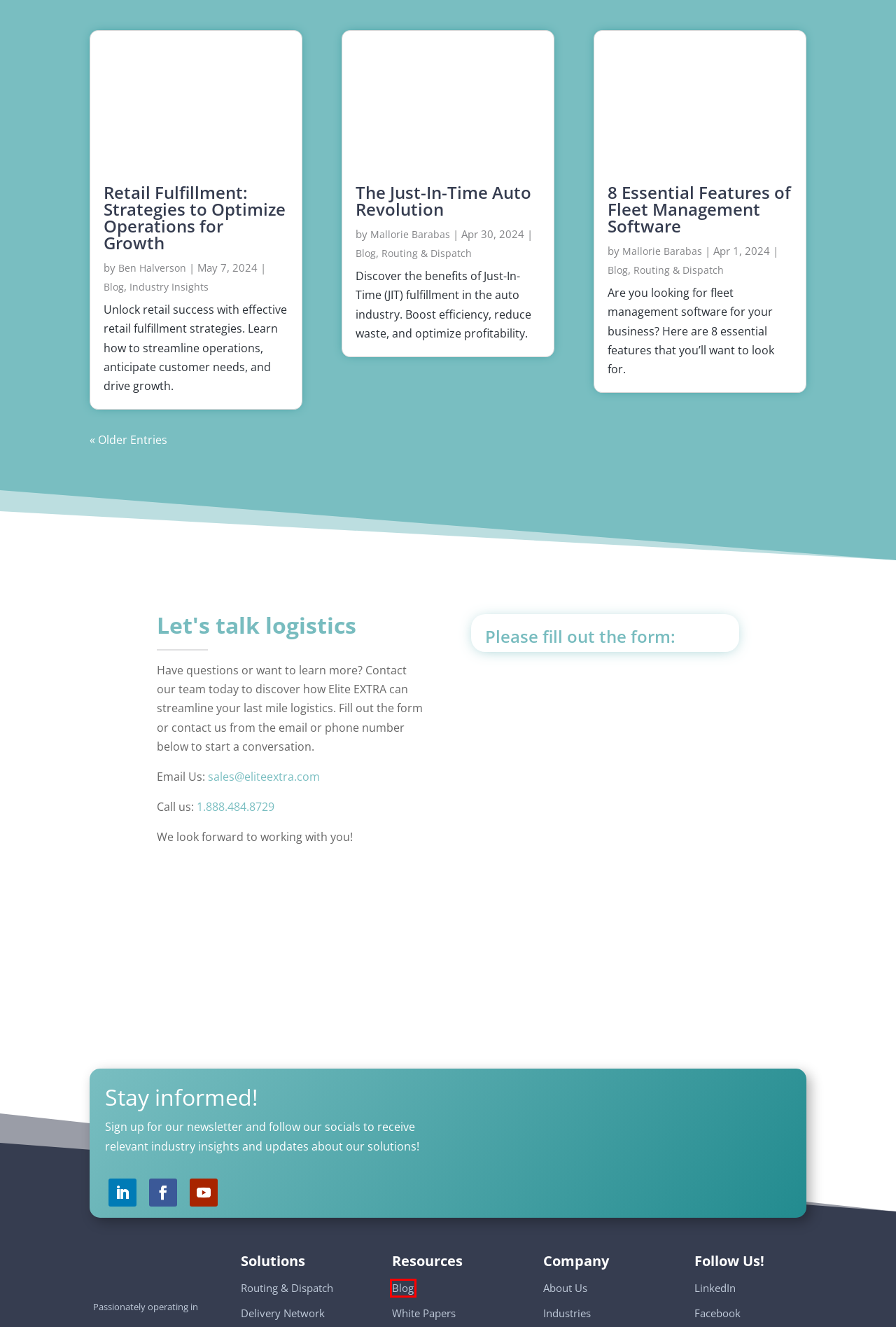A screenshot of a webpage is given, featuring a red bounding box around a UI element. Please choose the webpage description that best aligns with the new webpage after clicking the element in the bounding box. These are the descriptions:
A. 8 Essential Features of Fleet Management Software | Elite EXTRA
B. The Just-In-Time Auto Revolution | Elite EXTRA
C. Industries | Elite EXTRA
D. Routing & Dispatch Archives | Elite EXTRA
E. Delivery Network - Third-Party Delivery Platform | Elite EXTRA
F. Blog | Elite EXTRA
G. Ben Halverson, Author at Elite EXTRA
H. White Papers | Elite EXTRA

F